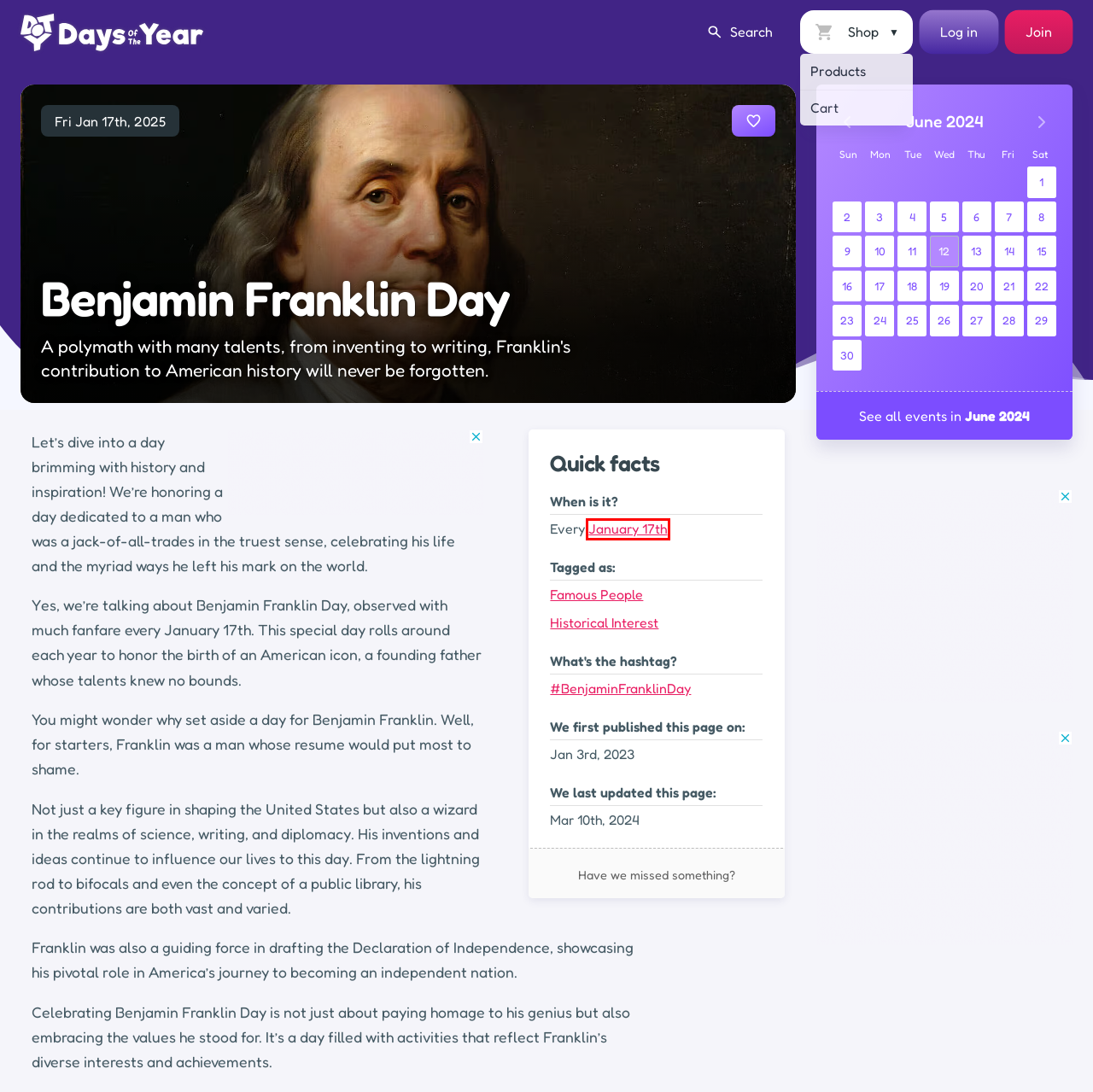Analyze the given webpage screenshot and identify the UI element within the red bounding box. Select the webpage description that best matches what you expect the new webpage to look like after clicking the element. Here are the candidates:
A. National Holidays on June 9th, 2024 | Days Of The Year
B. Days tagged as "Famous People" | Days Of The Year
C. National Holidays on June 30th, 2024 | Days Of The Year
D. National Holidays on June 11th, 2024 | Days Of The Year
E. National Holidays on June 21st, 2024 | Days Of The Year
F. National Holidays on June 26th, 2024 | Days Of The Year
G. National Holidays on January 17th, 2025 | Days Of The Year
H. National Holidays on June 5th, 2024 | Days Of The Year

G